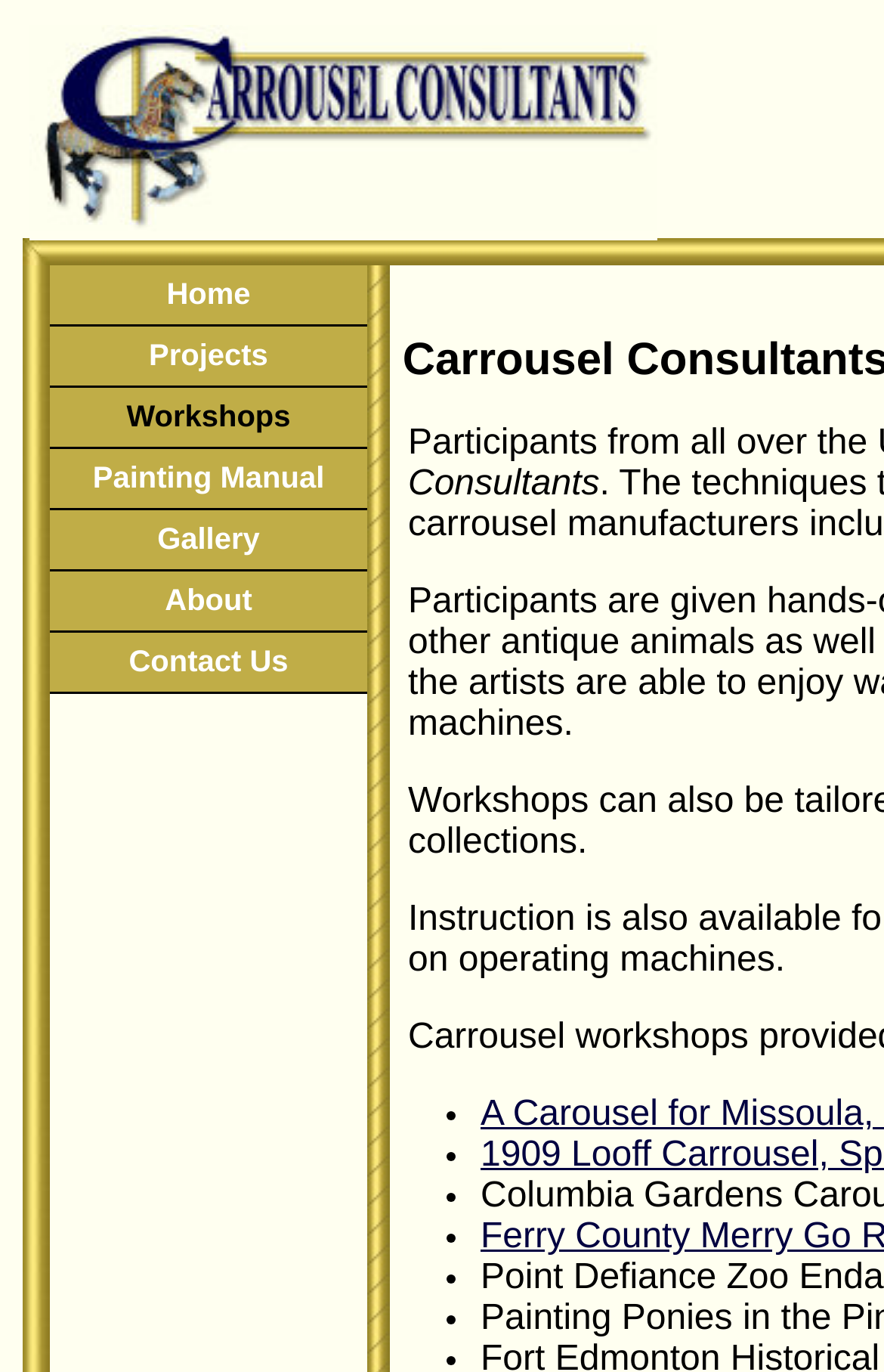Give the bounding box coordinates for the element described by: "Painting Manual".

[0.056, 0.327, 0.415, 0.37]